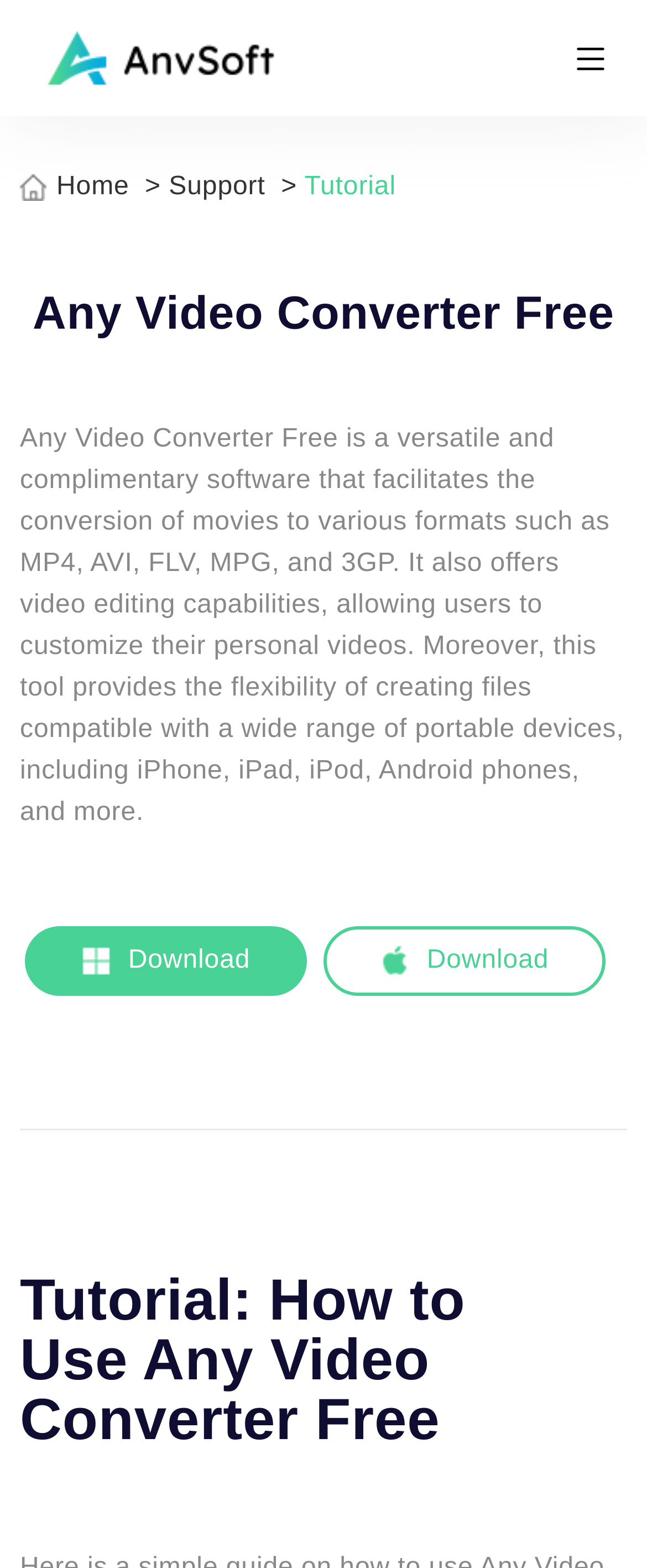Given the description Download, predict the bounding box coordinates of the UI element. Ensure the coordinates are in the format (top-left x, top-left y, bottom-right x, bottom-right y) and all values are between 0 and 1.

[0.5, 0.591, 0.936, 0.635]